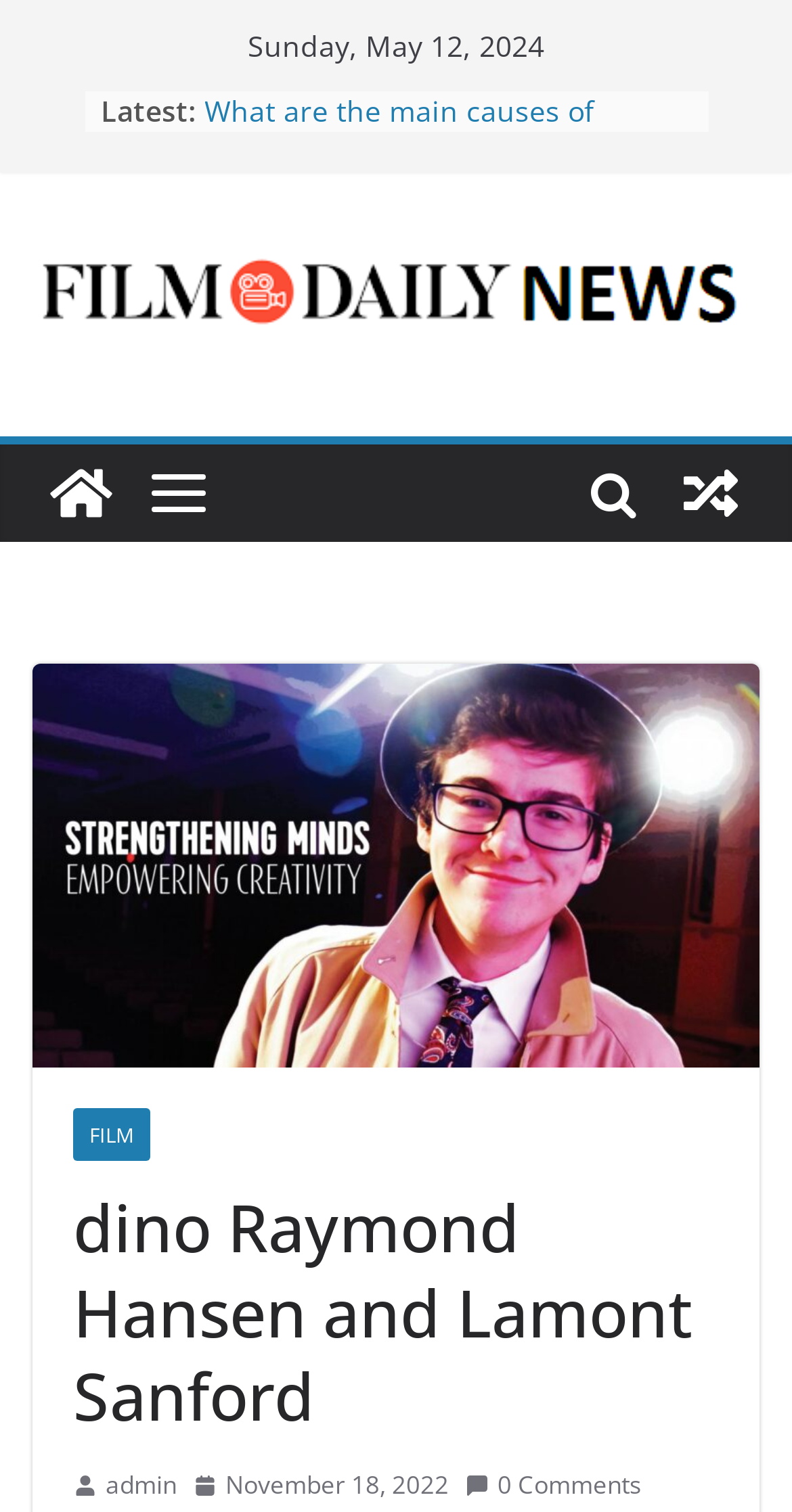Please find and generate the text of the main heading on the webpage.

dino Raymond Hansen and Lamont Sanford